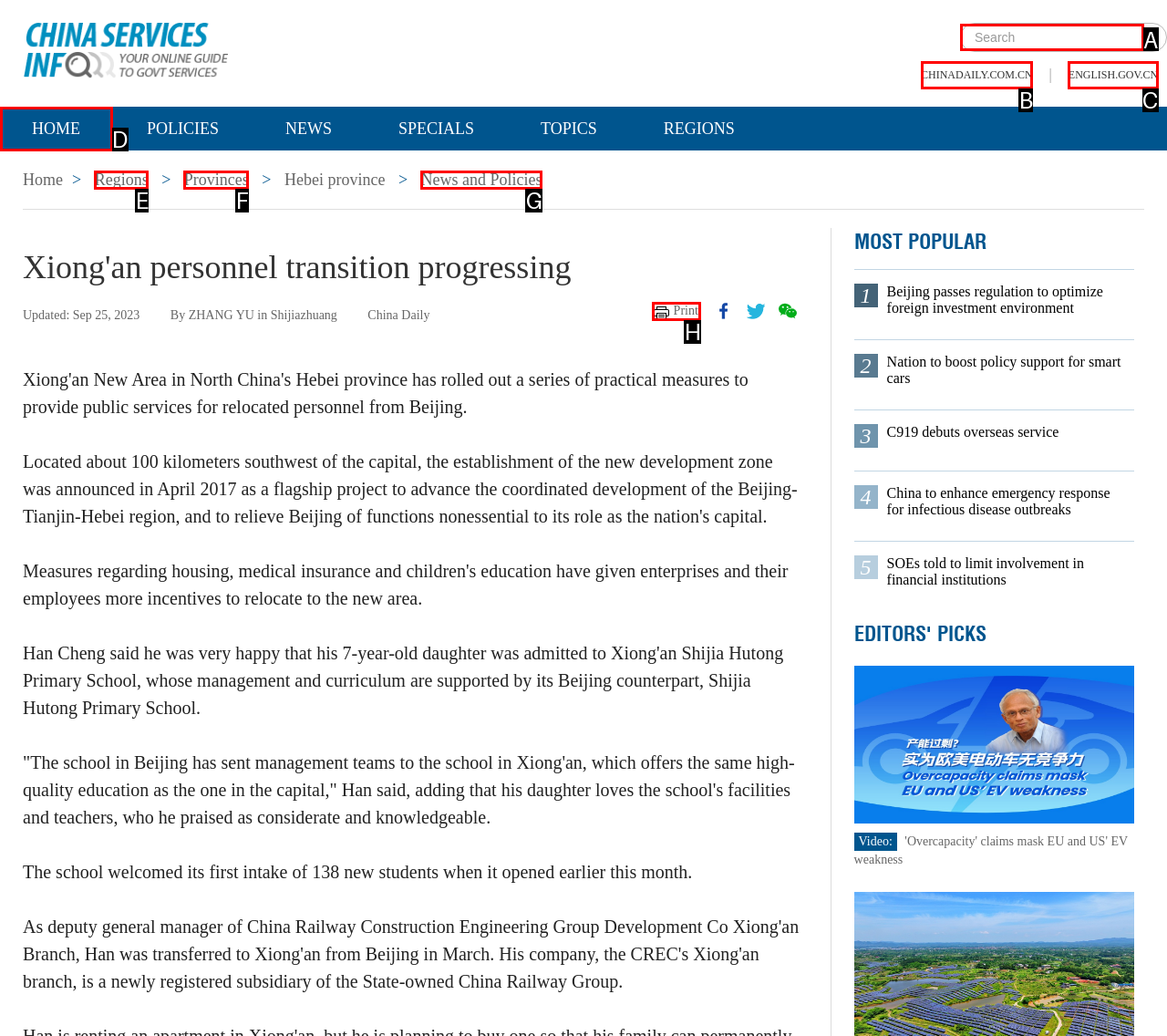Indicate the HTML element to be clicked to accomplish this task: Search for something Respond using the letter of the correct option.

A